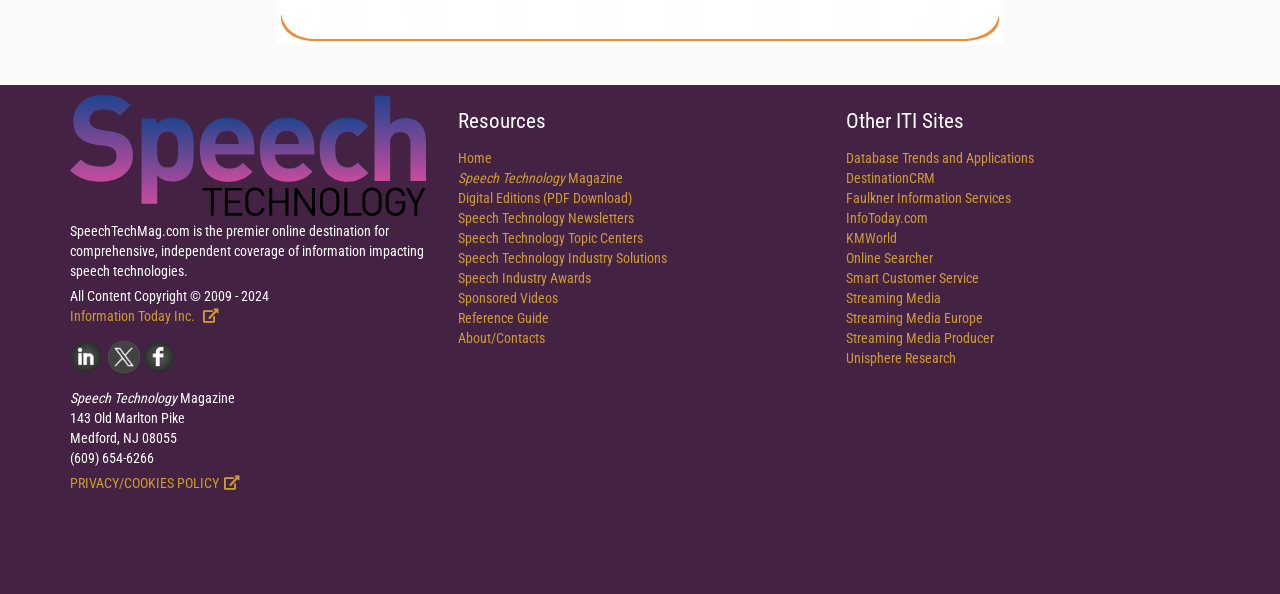Find the bounding box coordinates of the area that needs to be clicked in order to achieve the following instruction: "Adjust the volume". The coordinates should be specified as four float numbers between 0 and 1, i.e., [left, top, right, bottom].

None